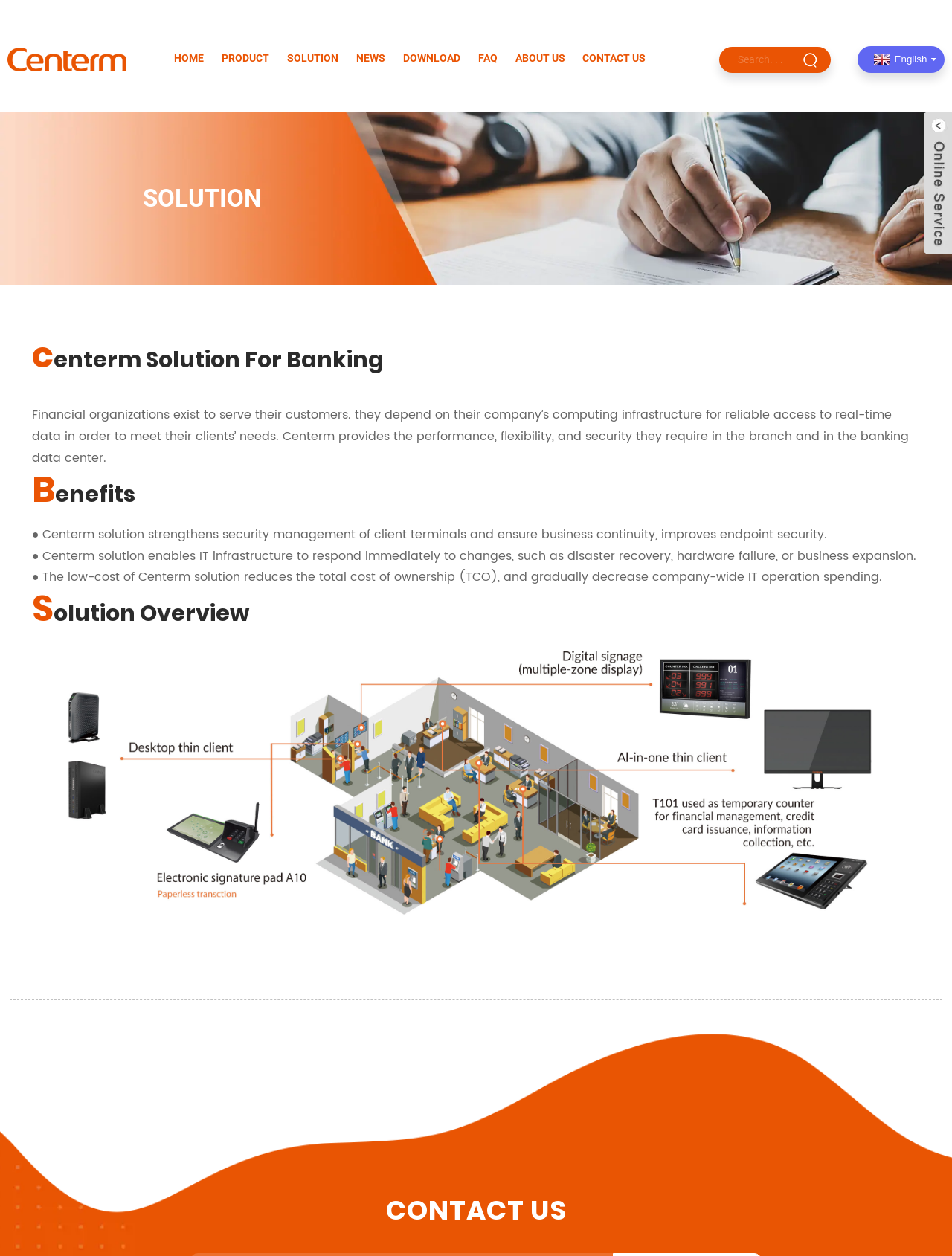Please find the bounding box coordinates of the clickable region needed to complete the following instruction: "Contact the company". The bounding box coordinates must consist of four float numbers between 0 and 1, i.e., [left, top, right, bottom].

[0.612, 0.036, 0.678, 0.059]